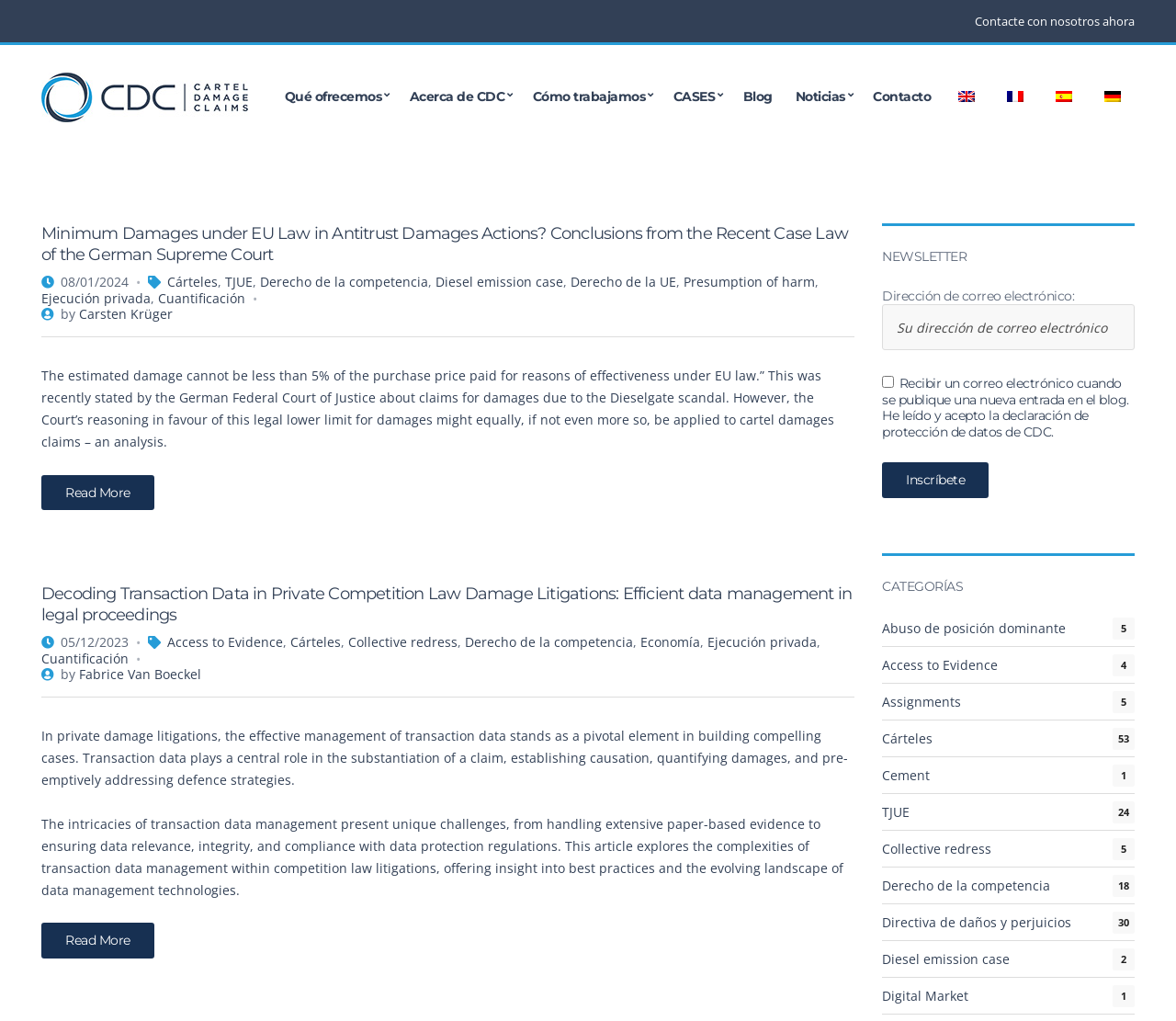Give a one-word or short-phrase answer to the following question: 
How many language options are available?

4